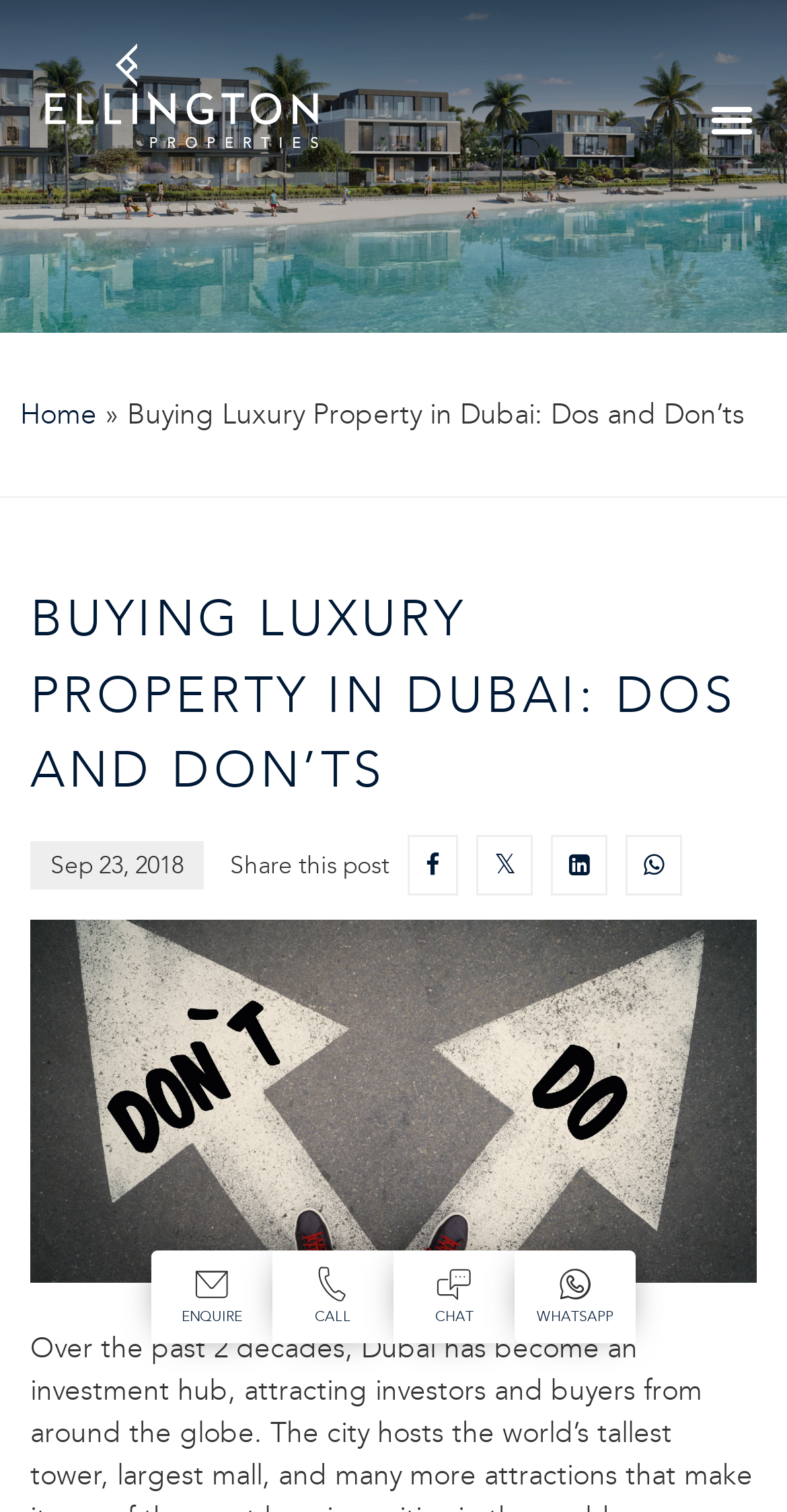Please find the bounding box coordinates for the clickable element needed to perform this instruction: "Chat with us through the 'Chat with us' link".

[0.5, 0.827, 0.654, 0.888]